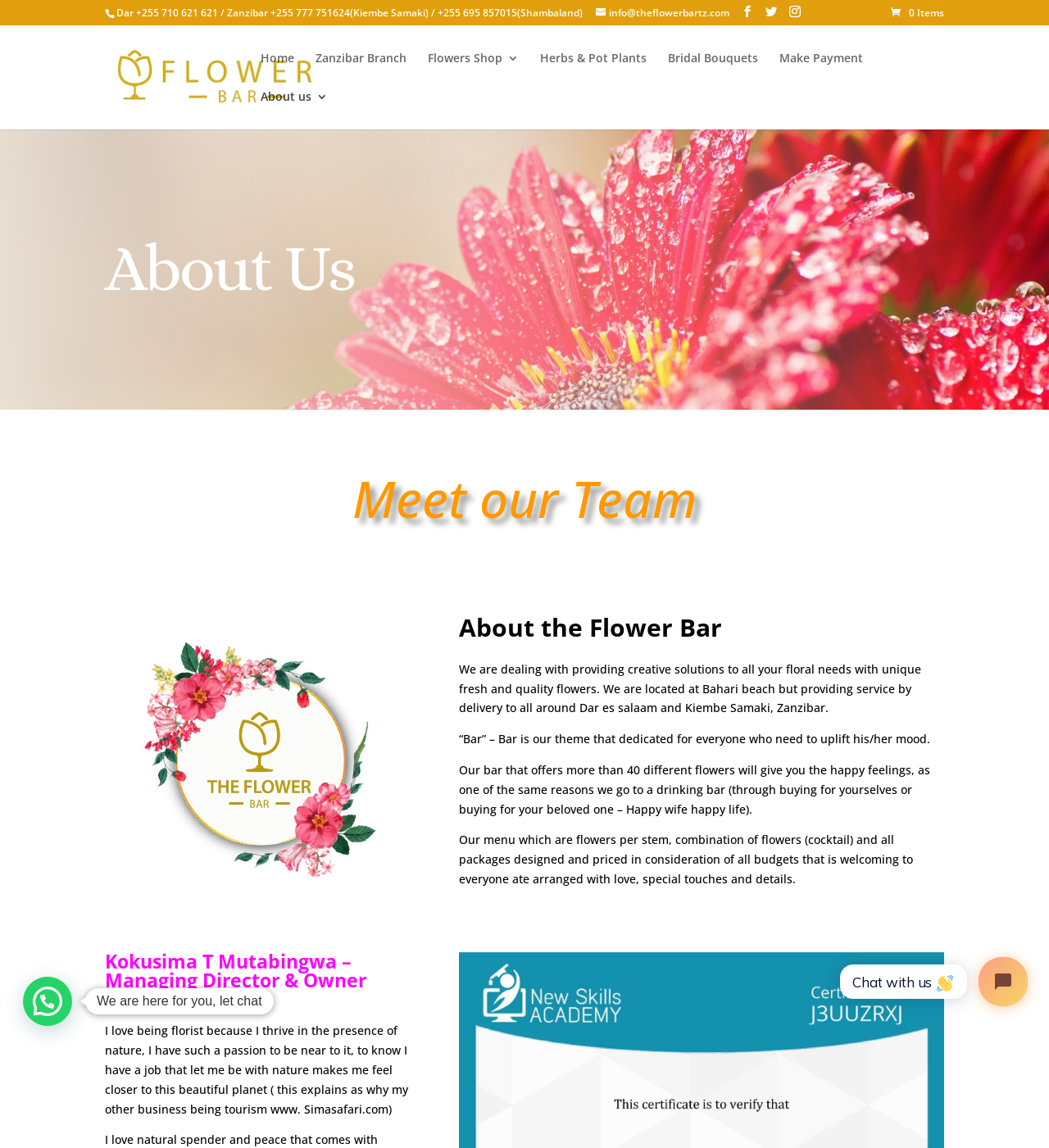Determine the bounding box coordinates of the target area to click to execute the following instruction: "Click the 'Home' link."

[0.248, 0.046, 0.28, 0.079]